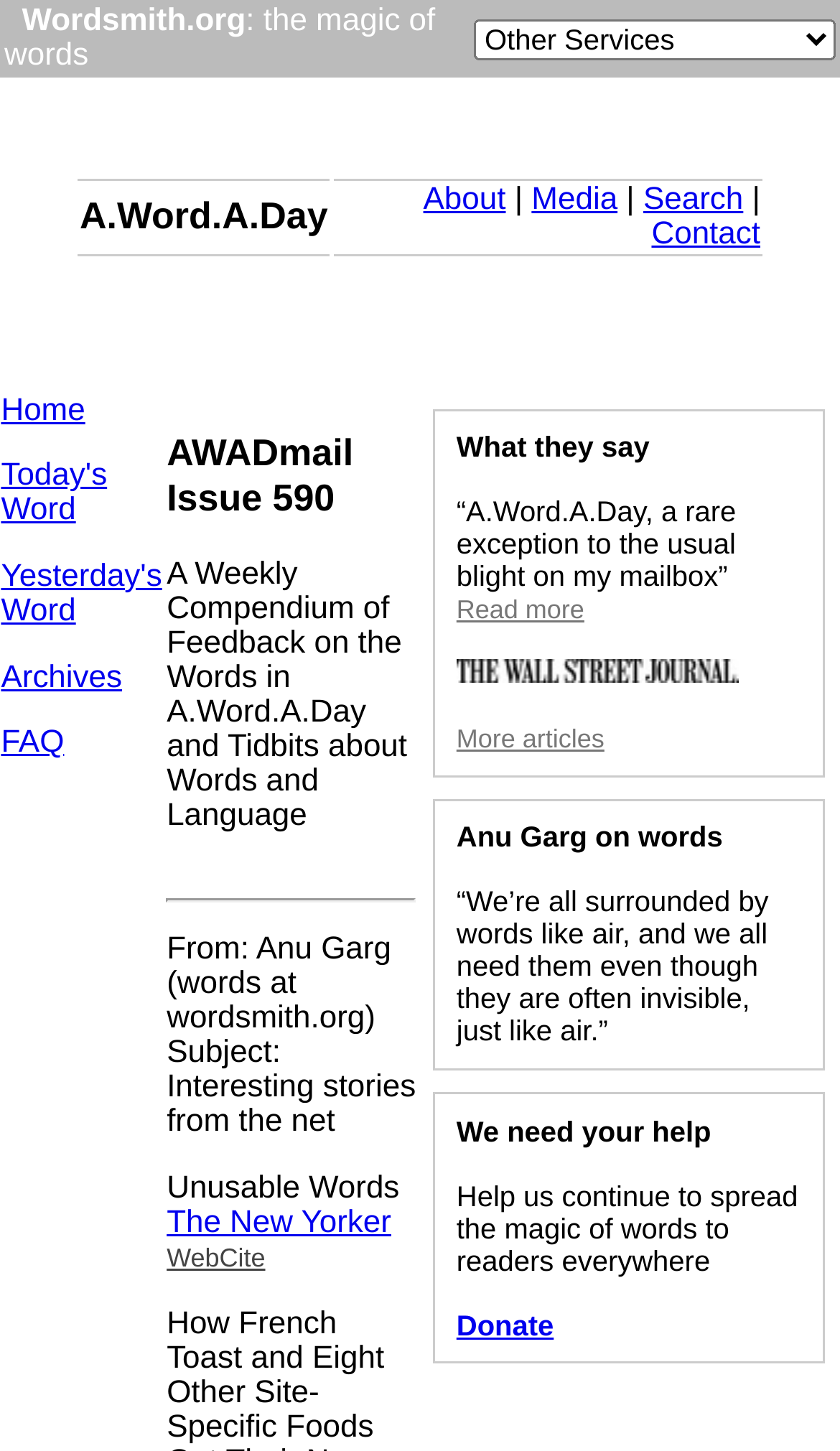Please specify the coordinates of the bounding box for the element that should be clicked to carry out this instruction: "Select an option from the combobox". The coordinates must be four float numbers between 0 and 1, formatted as [left, top, right, bottom].

[0.564, 0.013, 0.995, 0.041]